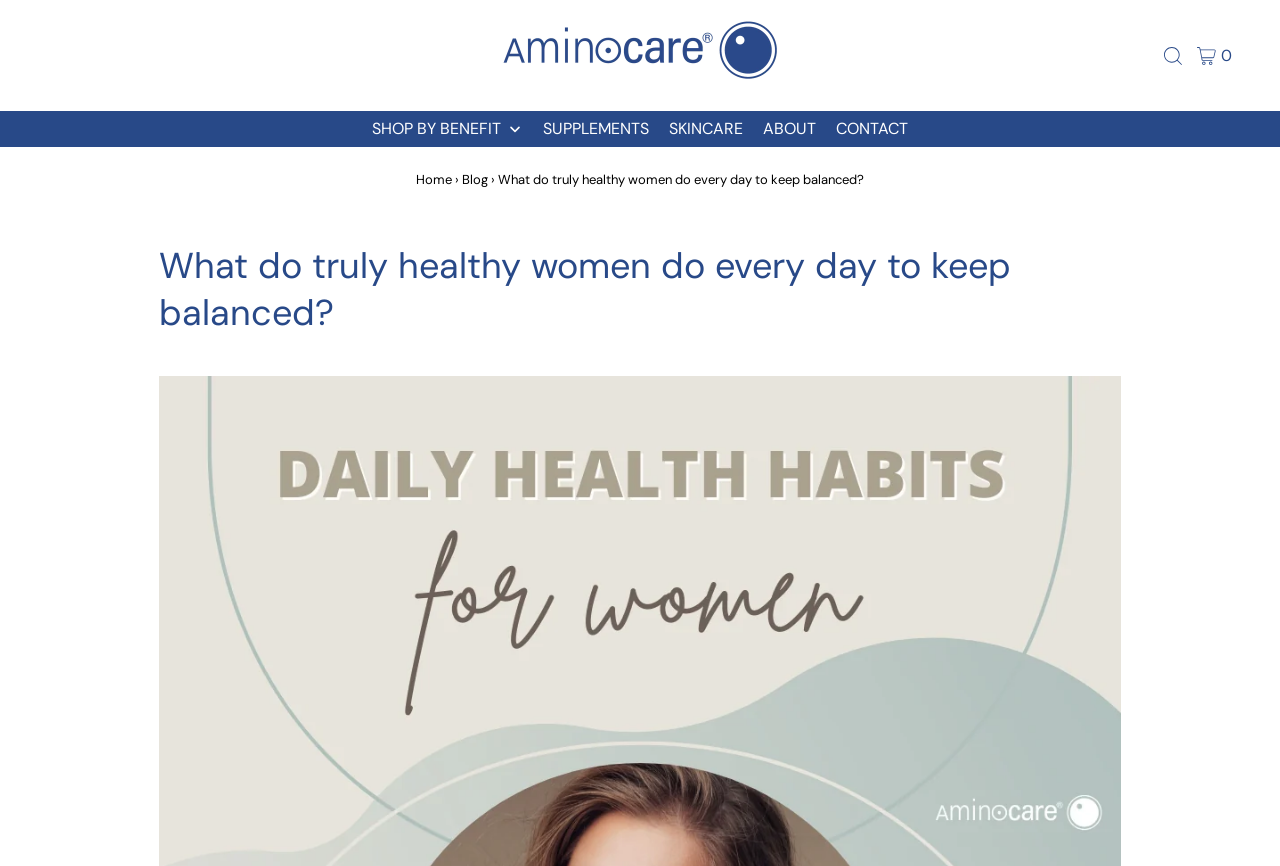What is the brand name of the products?
Refer to the screenshot and answer in one word or phrase.

Aminocare